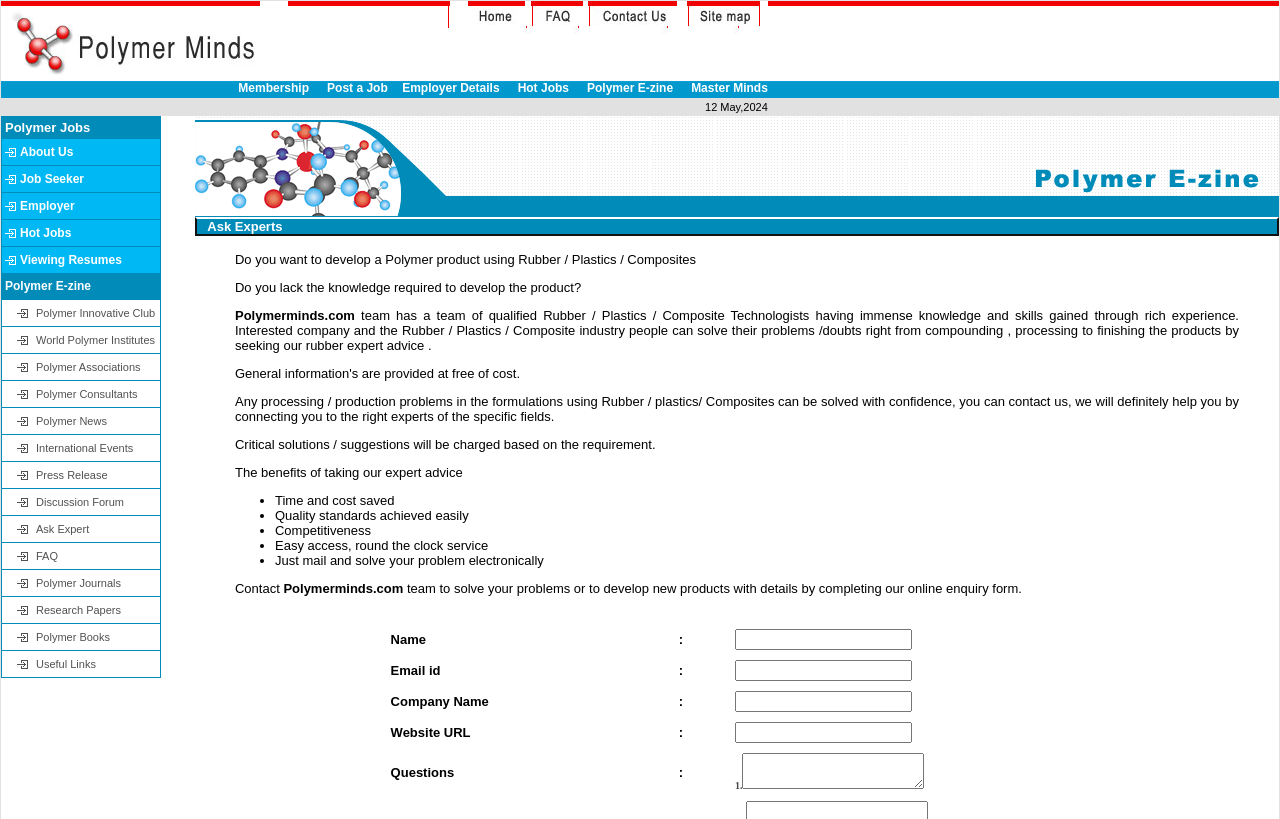Locate the bounding box coordinates of the clickable area to execute the instruction: "Click the link to view Master Minds". Provide the coordinates as four float numbers between 0 and 1, represented as [left, top, right, bottom].

[0.54, 0.099, 0.6, 0.116]